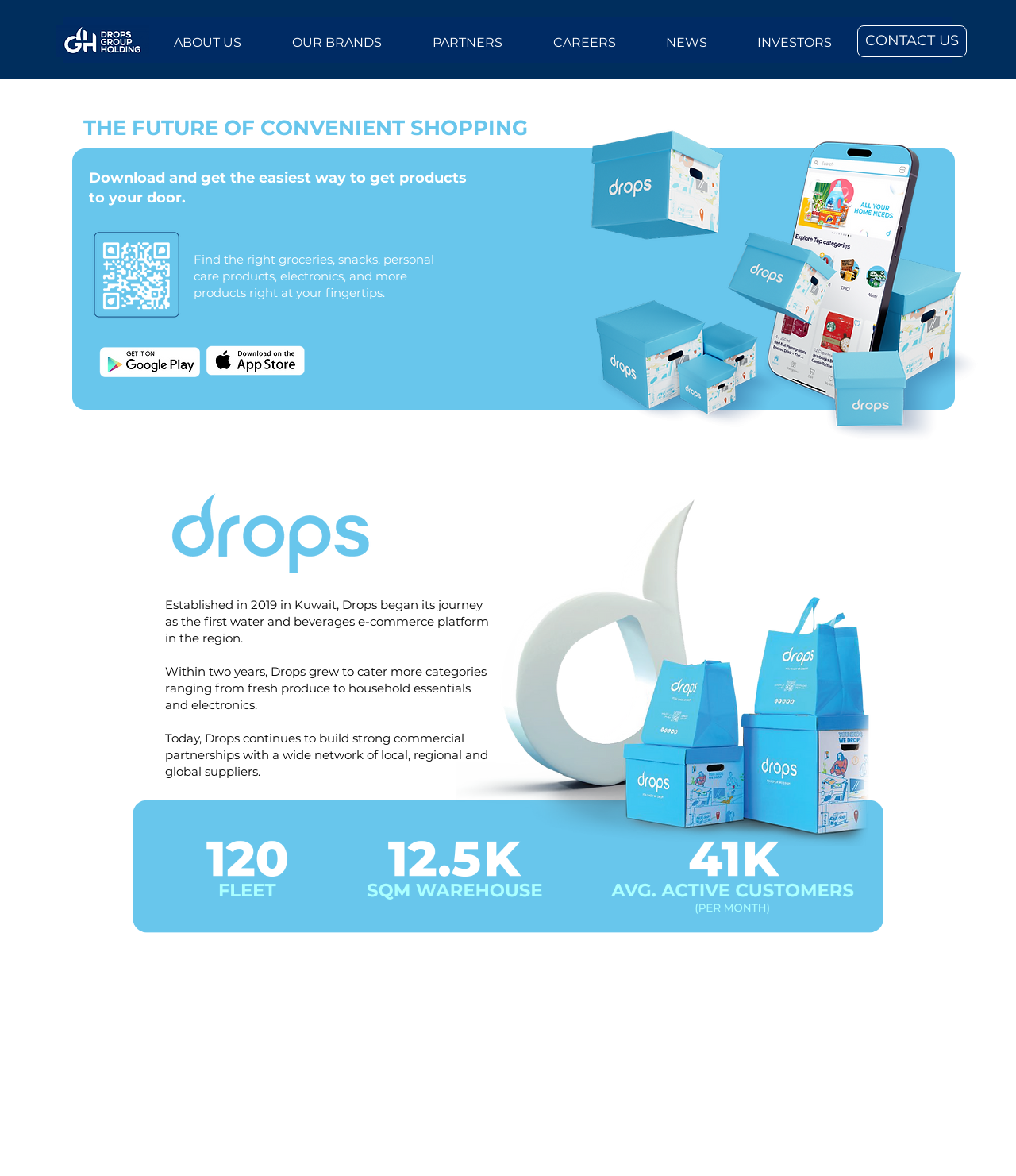What is the company's name?
Based on the image, give a concise answer in the form of a single word or short phrase.

Drops